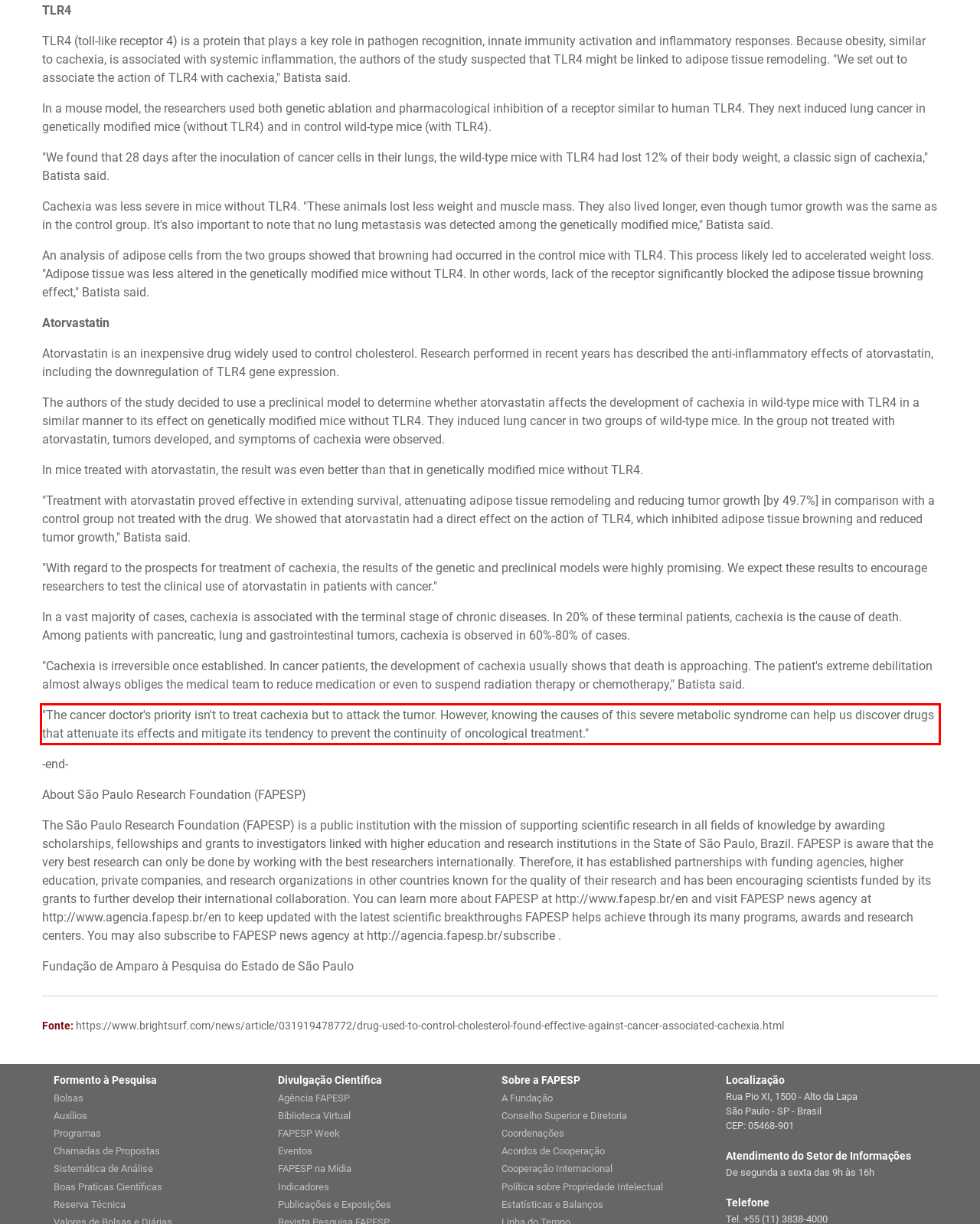With the provided screenshot of a webpage, locate the red bounding box and perform OCR to extract the text content inside it.

"The cancer doctor's priority isn't to treat cachexia but to attack the tumor. However, knowing the causes of this severe metabolic syndrome can help us discover drugs that attenuate its effects and mitigate its tendency to prevent the continuity of oncological treatment."